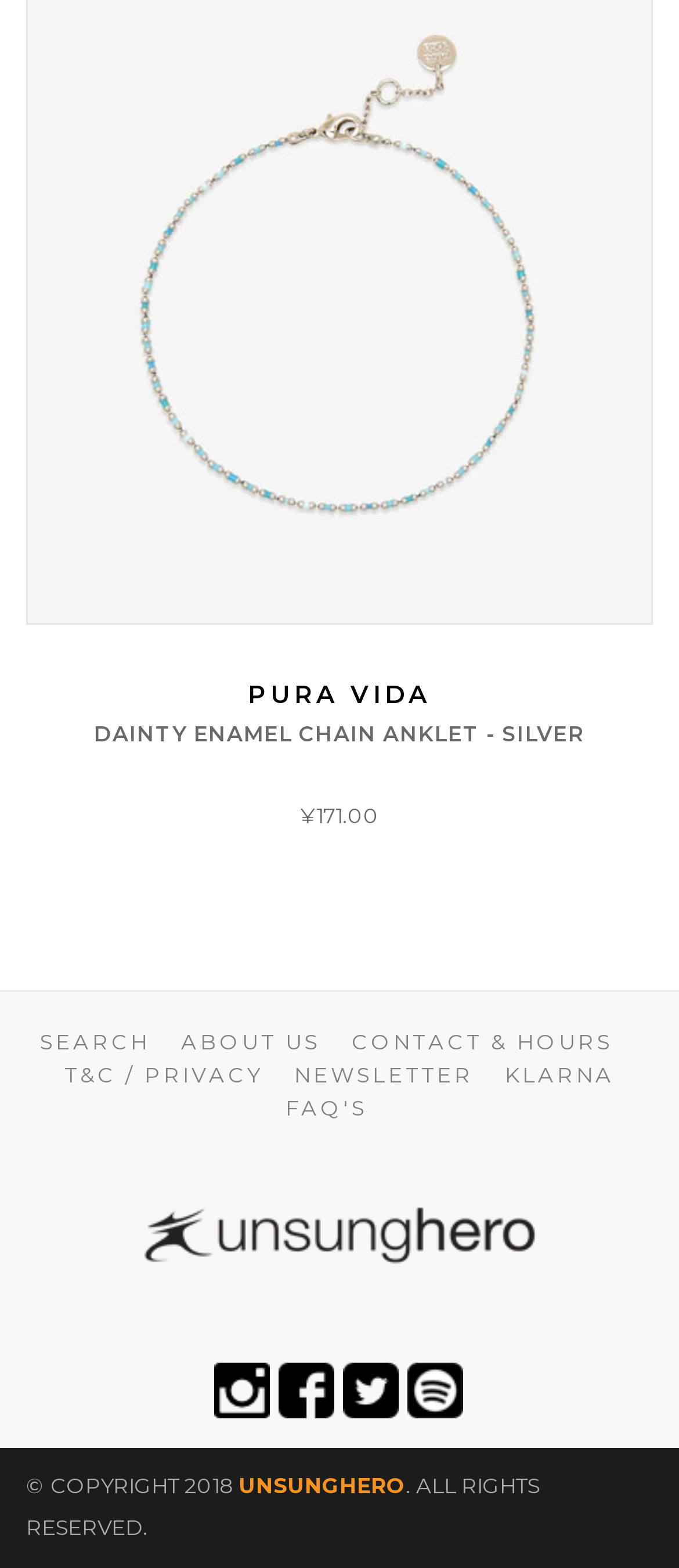Using the provided element description: "About Us", determine the bounding box coordinates of the corresponding UI element in the screenshot.

[0.267, 0.656, 0.472, 0.673]